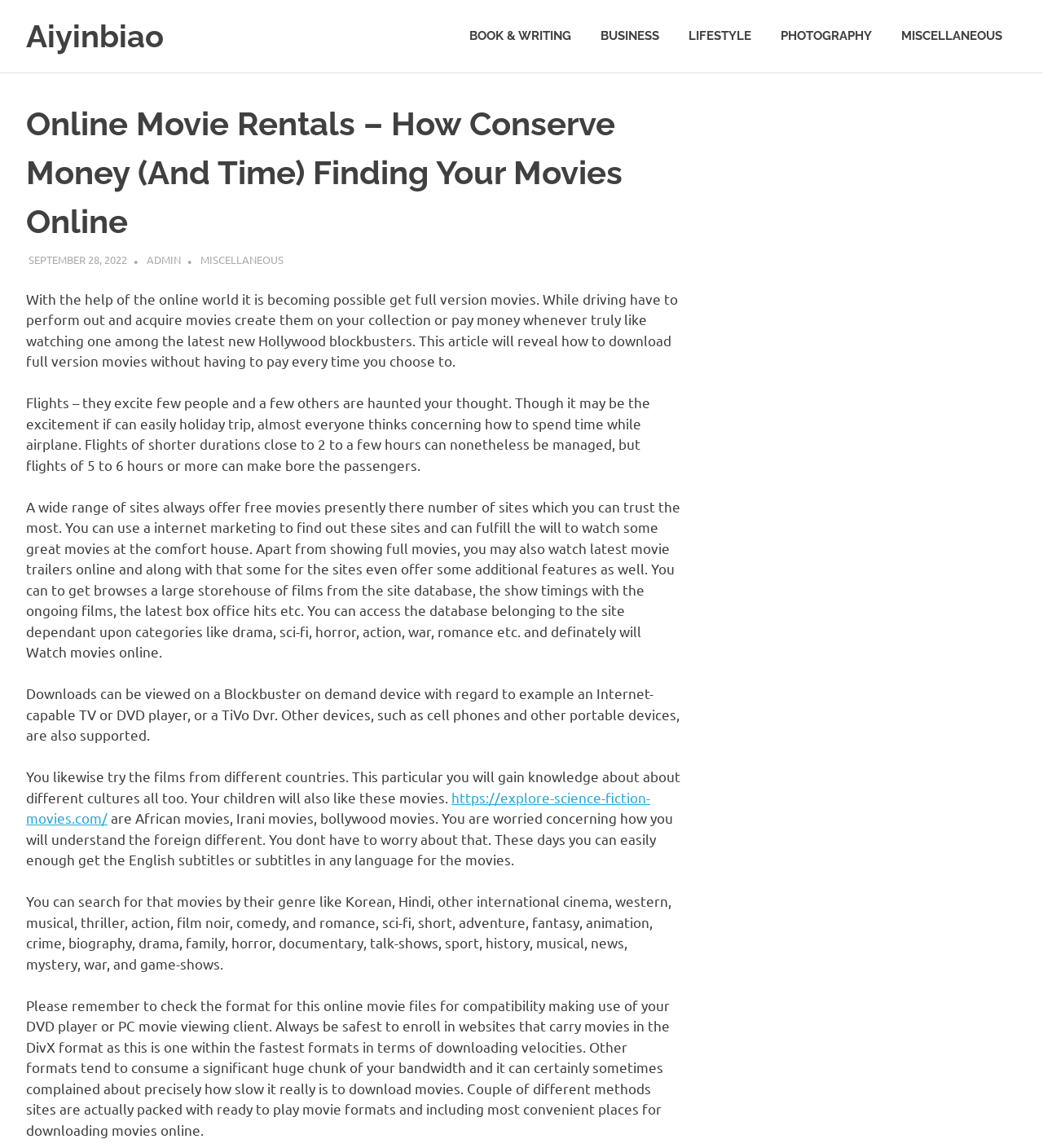What is the topic of the article? Look at the image and give a one-word or short phrase answer.

Online Movie Rentals